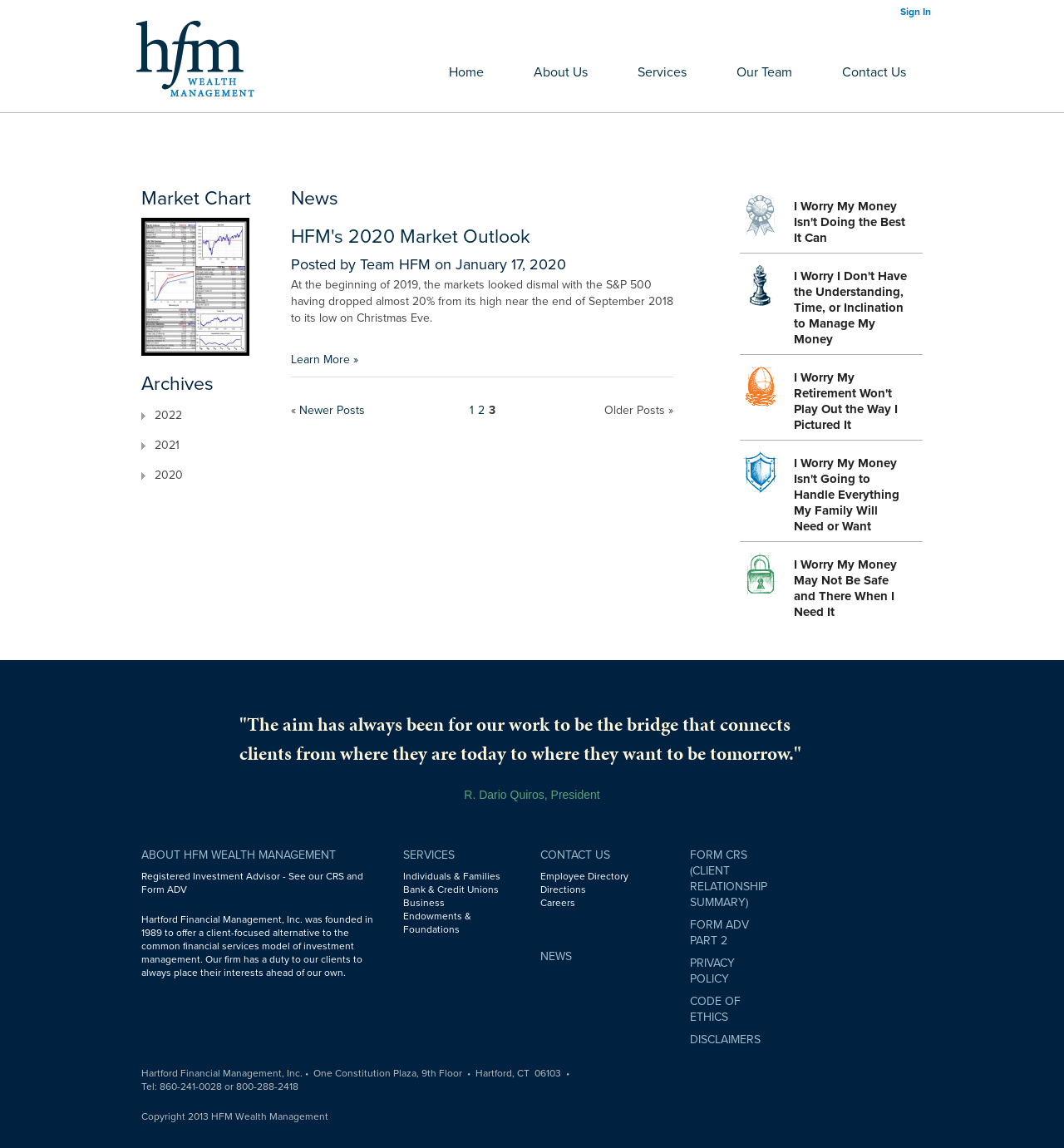Please identify the bounding box coordinates of the element on the webpage that should be clicked to follow this instruction: "View 'Market Charts'". The bounding box coordinates should be given as four float numbers between 0 and 1, formatted as [left, top, right, bottom].

[0.133, 0.311, 0.234, 0.324]